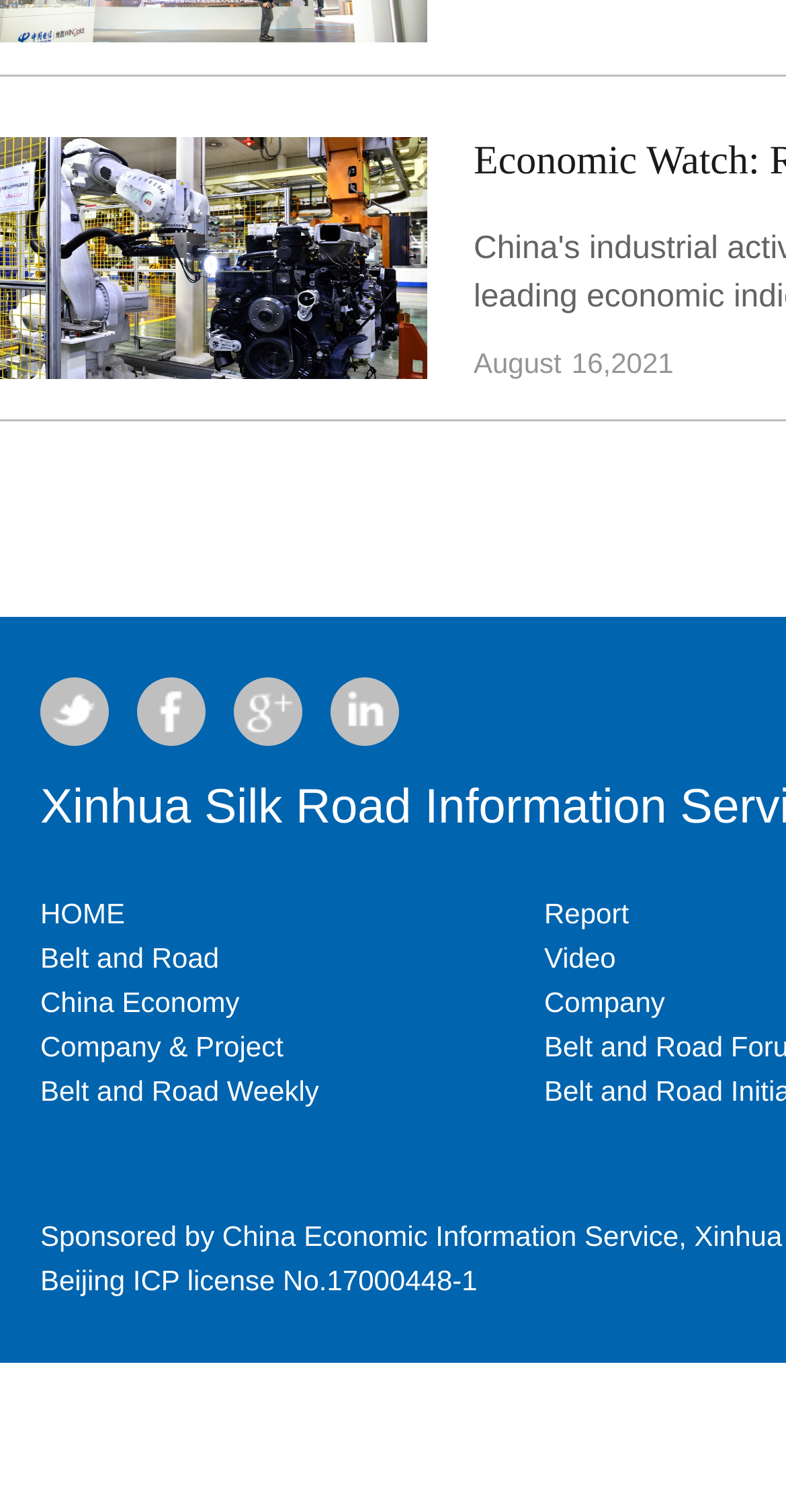Please identify the bounding box coordinates of the clickable element to fulfill the following instruction: "View Report". The coordinates should be four float numbers between 0 and 1, i.e., [left, top, right, bottom].

[0.692, 0.593, 0.8, 0.615]